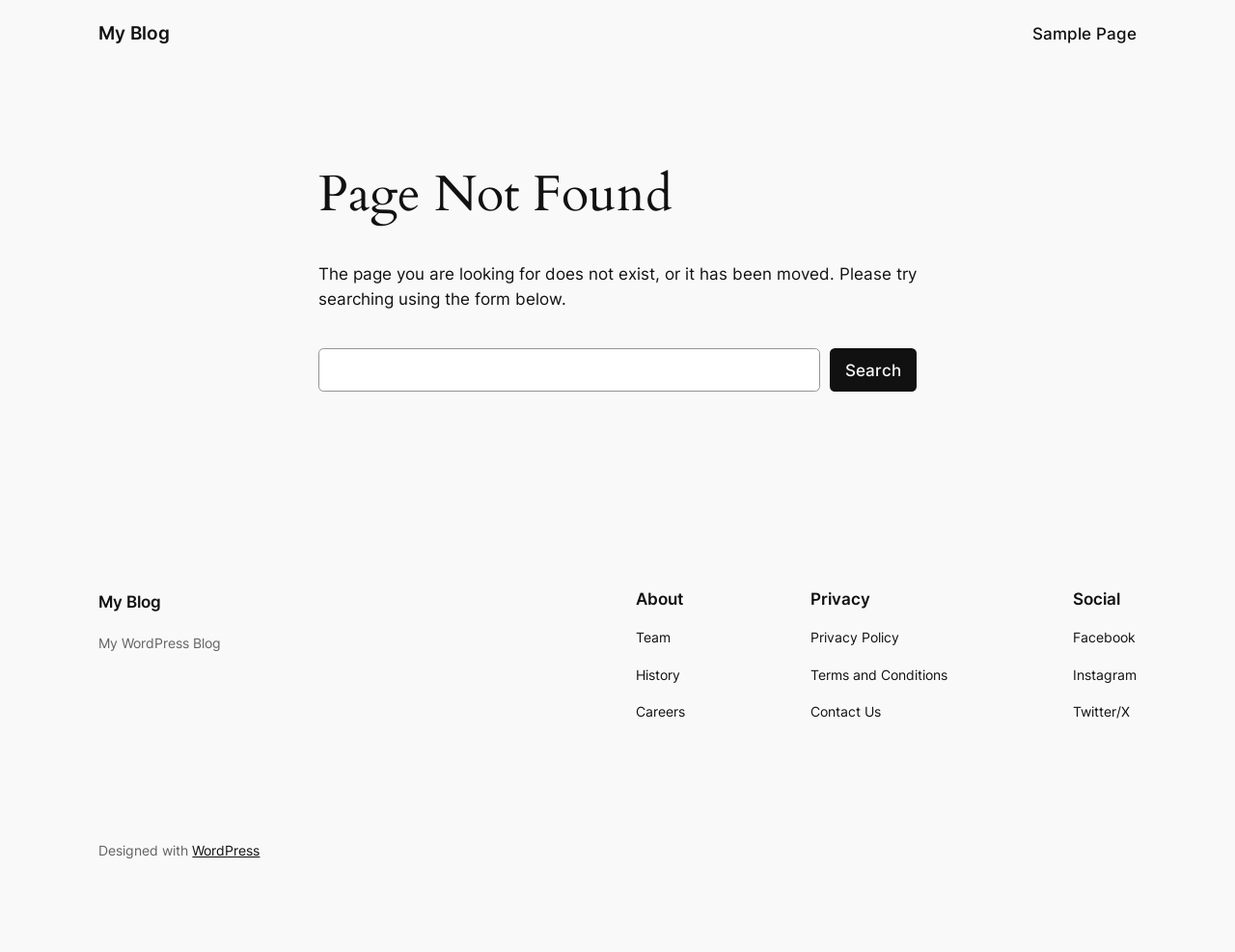Please identify the bounding box coordinates of the clickable region that I should interact with to perform the following instruction: "Check About". The coordinates should be expressed as four float numbers between 0 and 1, i.e., [left, top, right, bottom].

[0.515, 0.619, 0.555, 0.64]